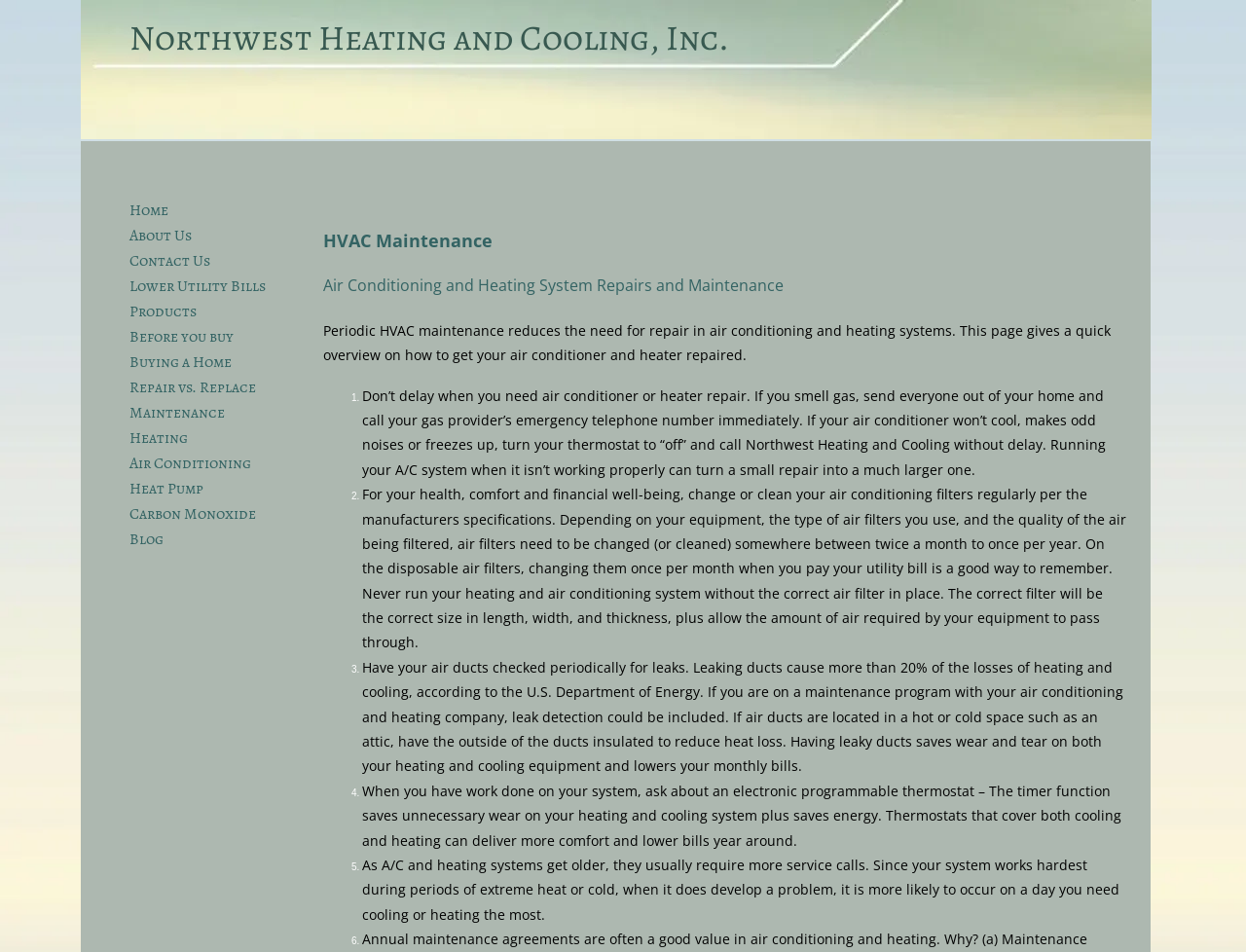Locate the bounding box coordinates of the item that should be clicked to fulfill the instruction: "Go to 'Contact Us'".

[0.096, 0.263, 0.177, 0.286]